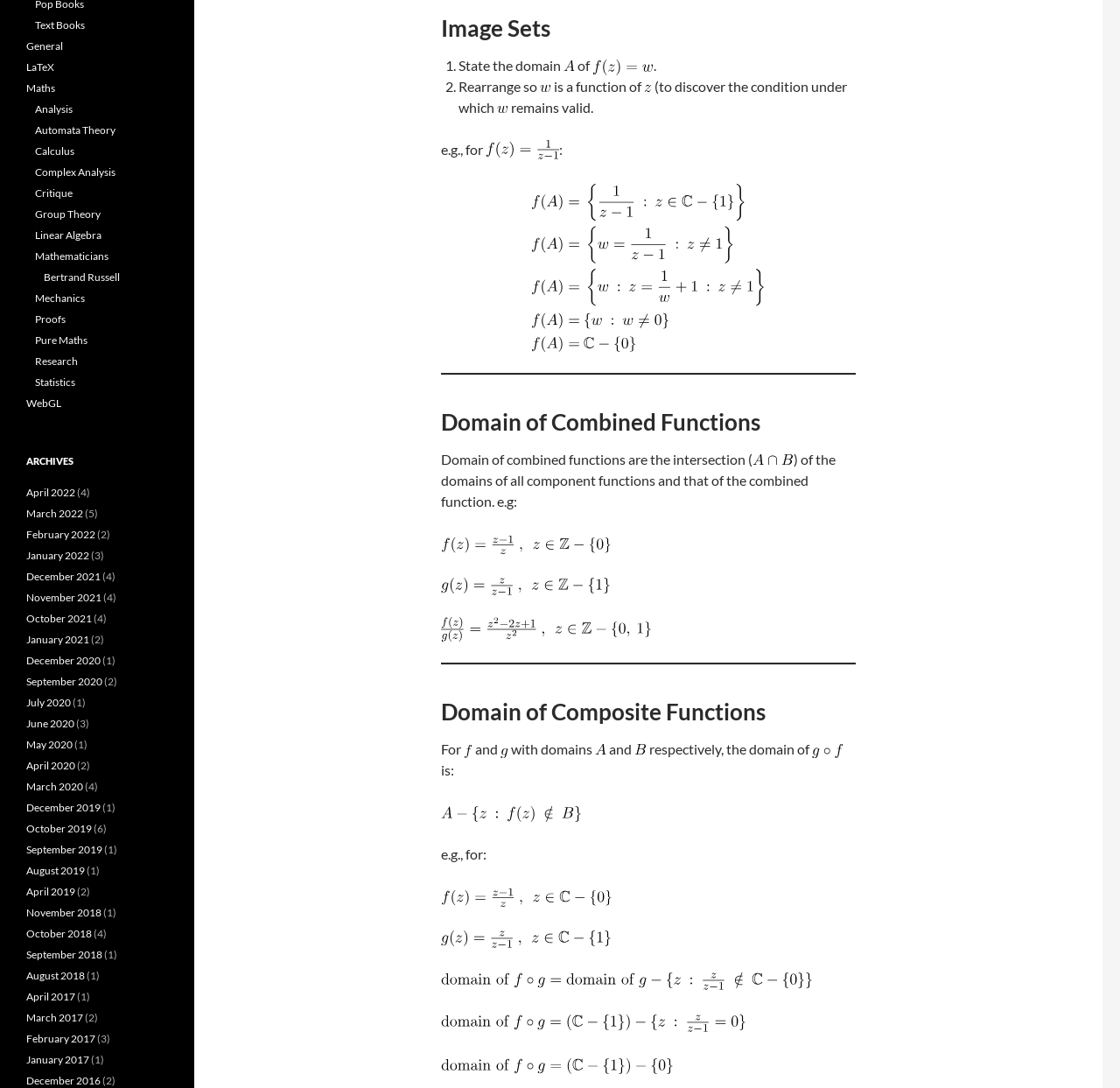Given the webpage screenshot and the description, determine the bounding box coordinates (top-left x, top-left y, bottom-right x, bottom-right y) that define the location of the UI element matching this description: September 2020

[0.023, 0.62, 0.091, 0.632]